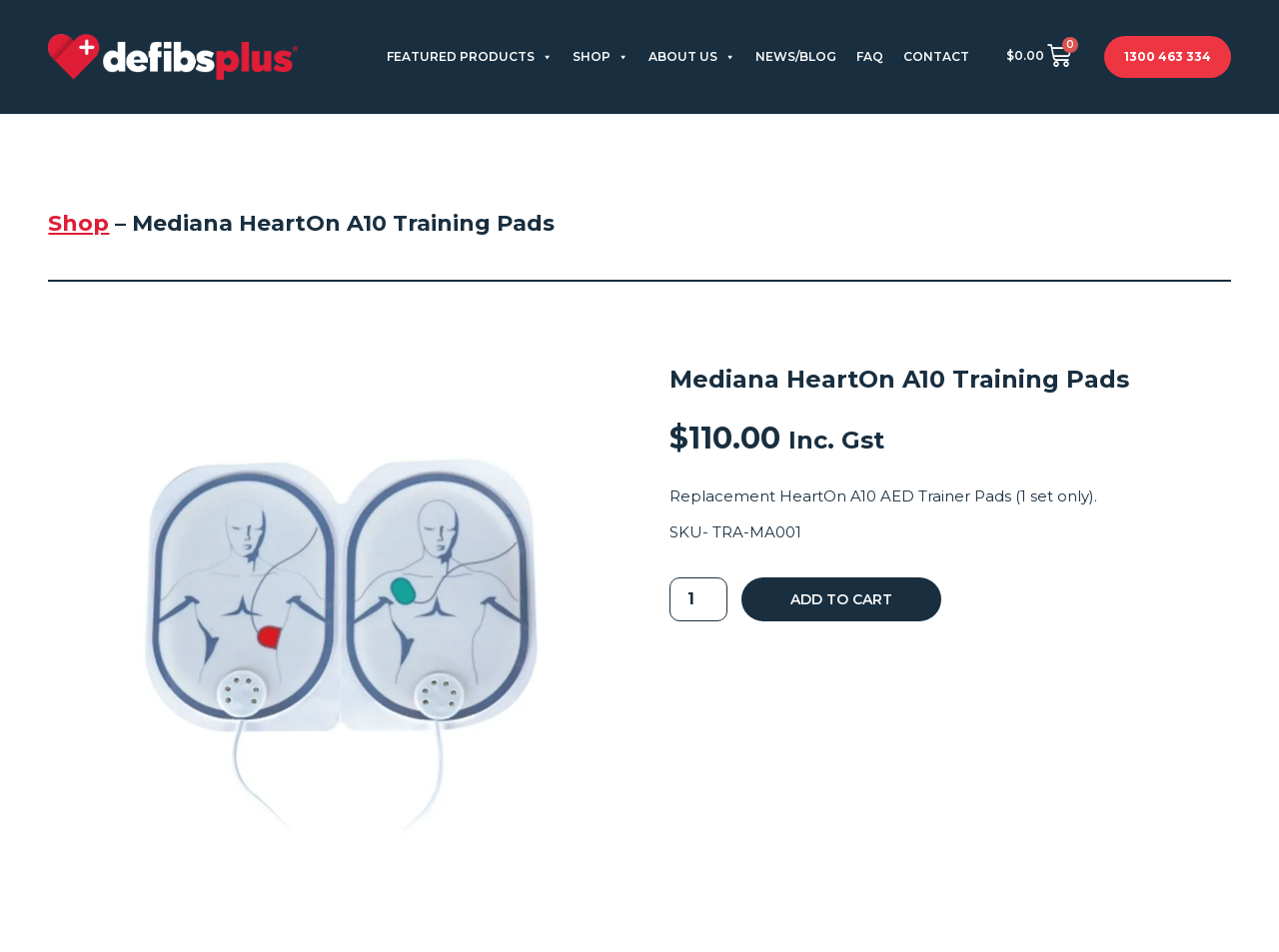Bounding box coordinates are specified in the format (top-left x, top-left y, bottom-right x, bottom-right y). All values are floating point numbers bounded between 0 and 1. Please provide the bounding box coordinate of the region this sentence describes: HOME

None